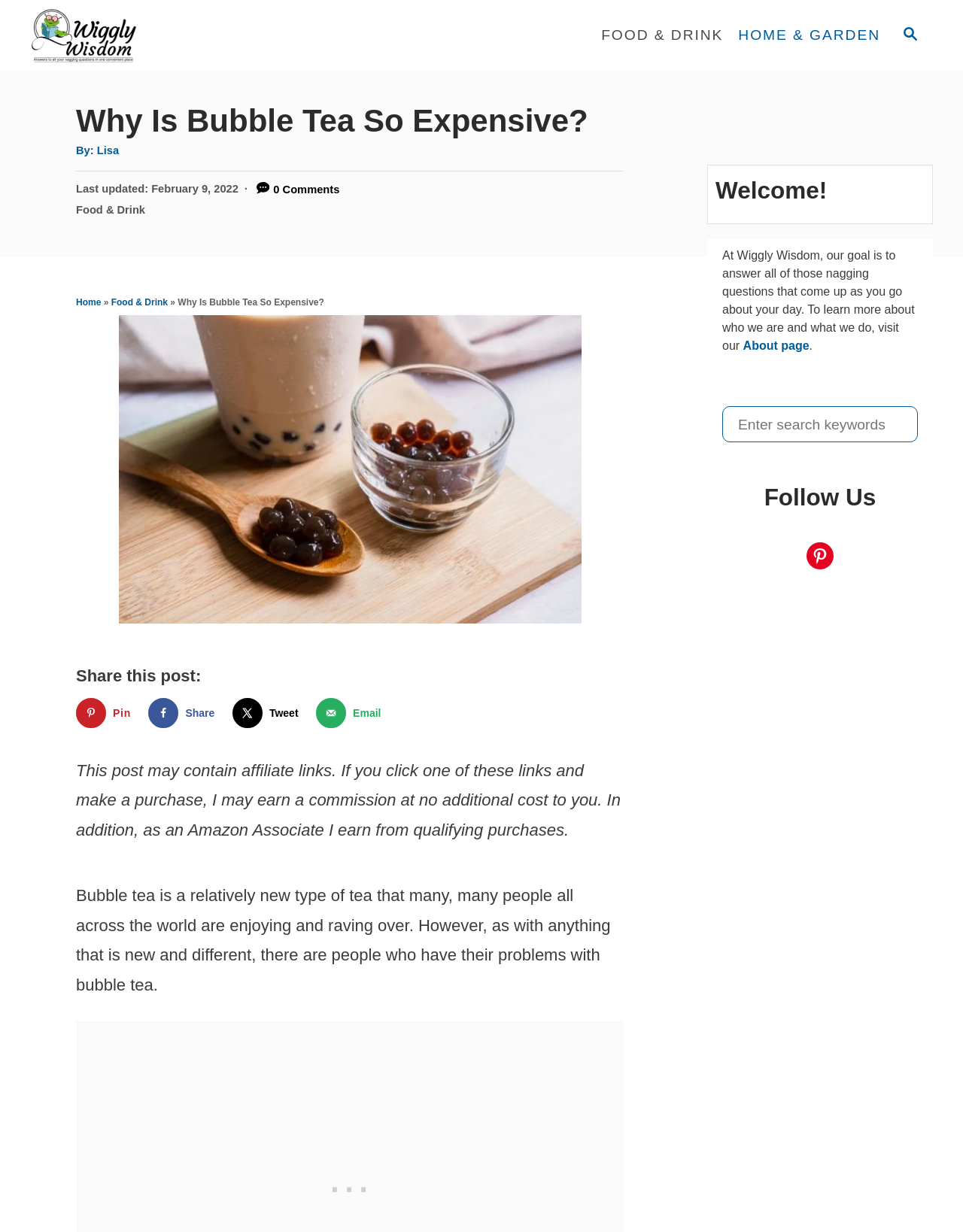Explain the webpage in detail, including its primary components.

This webpage is about bubble tea, specifically discussing why it is expensive. At the top, there is a search button and a logo of the website "wigglywisdom.com" with a link to the homepage. Below that, there are two navigation links: "FOOD & DRINK" and "HOME & GARDEN". 

The main content of the webpage is an article titled "Why Is Bubble Tea So Expensive?" written by "Lisa". The article has a heading, followed by the author's name, the date it was posted, and the number of comments, which is zero. There is also a category link "Food & Drink" and a breadcrumb navigation showing the path from the homepage to this article.

Below the article's metadata, there is a large image related to bubble tea. The article itself starts with a brief introduction to bubble tea, mentioning its popularity and the controversies surrounding it.

On the right side of the article, there are social media sharing buttons, including Pinterest, Facebook, and Twitter, allowing users to share the article on their platforms. There is also a link to send the article over email.

At the bottom of the webpage, there is a disclaimer about affiliate links and a brief description of the website "Wiggly Wisdom" and its goal. There is also a search bar and a heading "Follow Us" with a link to the website's Pinterest page.